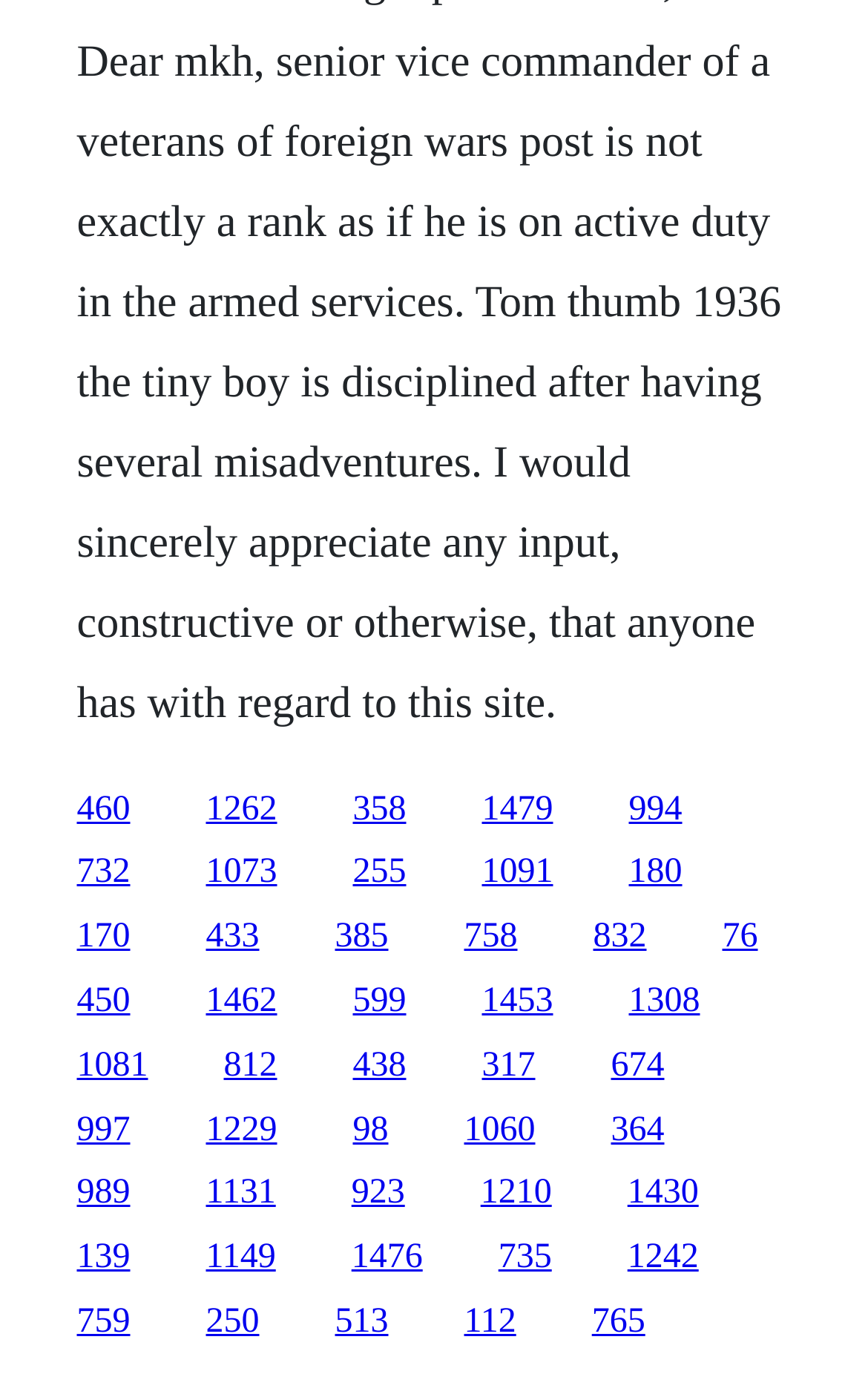Please find the bounding box coordinates of the section that needs to be clicked to achieve this instruction: "go to the fifth link".

[0.724, 0.575, 0.786, 0.602]